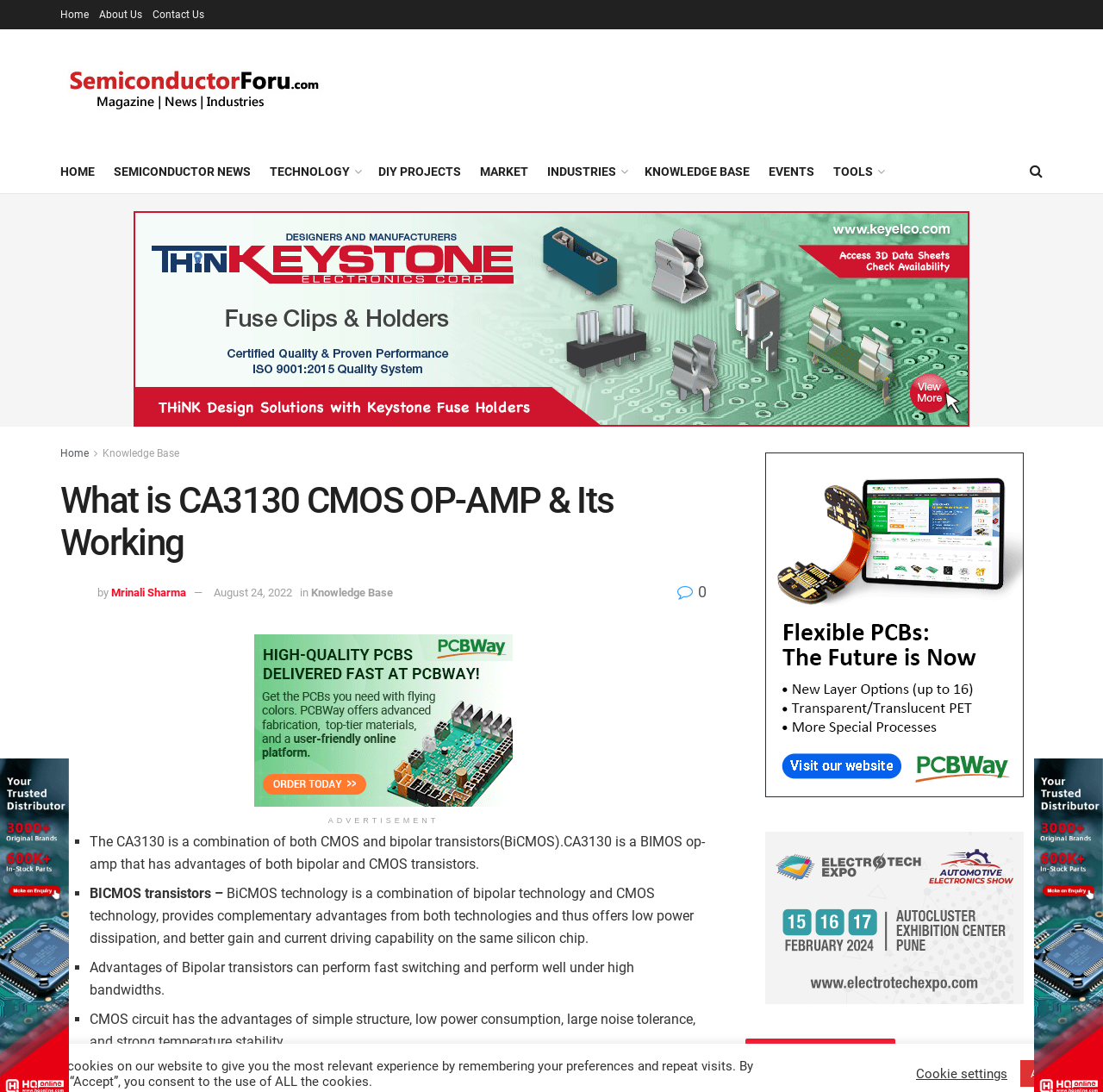Explain in detail what you observe on this webpage.

The webpage is about CA3130 CMOS OP-AMP and its working, with a focus on semiconductor technology. At the top, there are several links to different sections of the website, including "Home", "About Us", "Contact Us", and others. Below these links, there is a logo image with the text "Semiconductor for You".

The main content of the page is divided into sections. The first section has a heading "What is CA3130 CMOS OP-AMP & Its Working" and is followed by the author's name and date of publication. Below this, there is a brief introduction to CA3130, which is a combination of both CMOS and bipolar transistors (BiCMOS).

The next section is a list of advantages of BiCMOS transistors, with each point marked by a bullet point (■). The list explains the benefits of BiCMOS technology, including low power dissipation, better gain, and current driving capability. The advantages of bipolar transistors and CMOS circuits are also listed separately.

On the right side of the page, there is an advertisement section. Below the main content, there is a section titled "Browse by Category" with links to different categories. At the bottom of the page, there is a cookie policy notification with buttons to accept or customize cookie settings.

Throughout the page, there are several links to other sections of the website, including "Knowledge Base", "Semiconductor News", and "DIY Projects". There are also social media links and a search bar at the top right corner of the page.